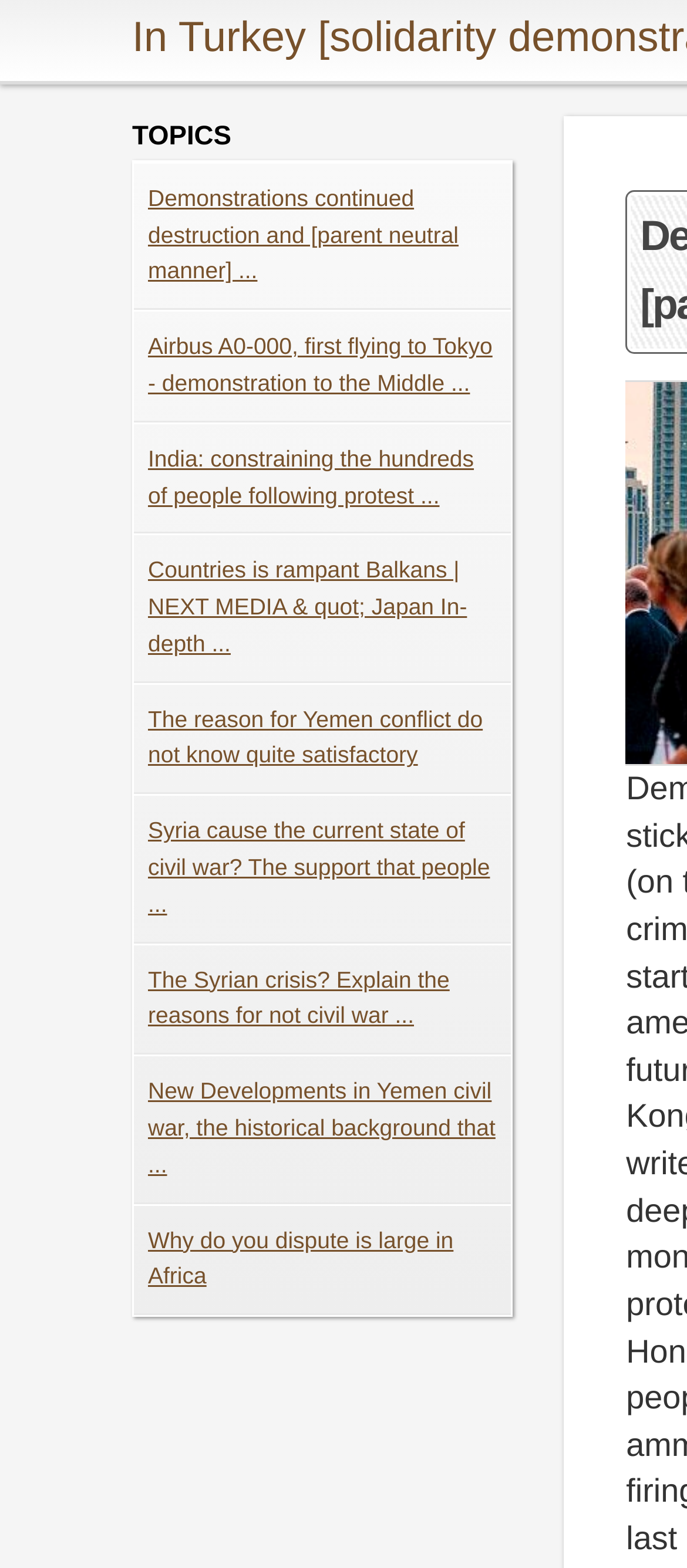What is the topic of the webpage?
Please look at the screenshot and answer in one word or a short phrase.

Demonstrations and conflicts